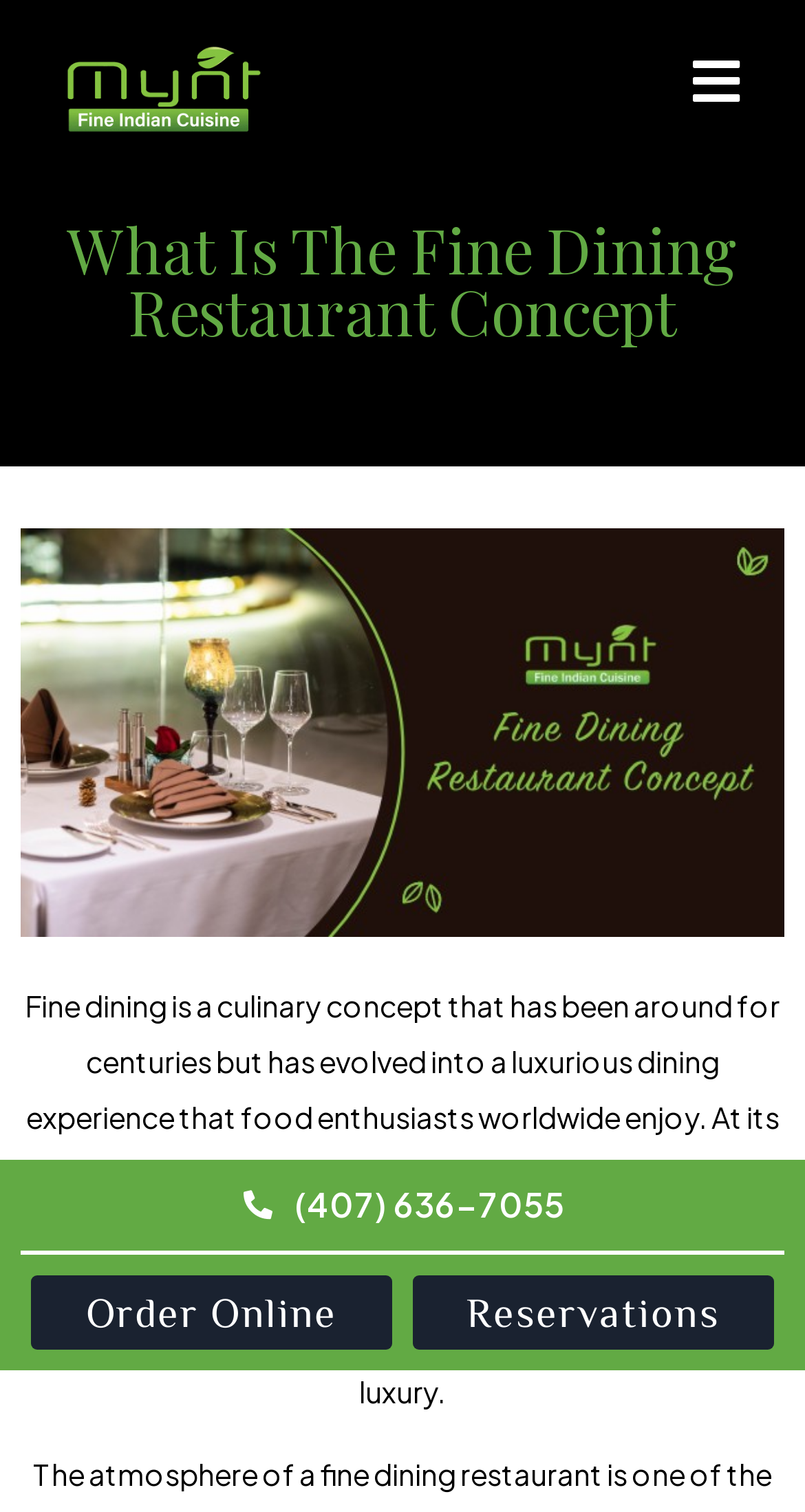Describe in detail what you see on the webpage.

The webpage is about the concept of fine dining, with a heading that reads "What Is The Fine Dining Restaurant Concept". Below the heading, there is a paragraph of text that explains fine dining as a luxurious culinary experience that creates an extraordinary and memorable experience for food enthusiasts. 

On the top left of the page, there is a link. On the top right, there is another link. 

At the bottom of the page, there are three elements aligned horizontally. From left to right, there is a link displaying a phone number, a button labeled "Order Online", and another button labeled "Reservations".